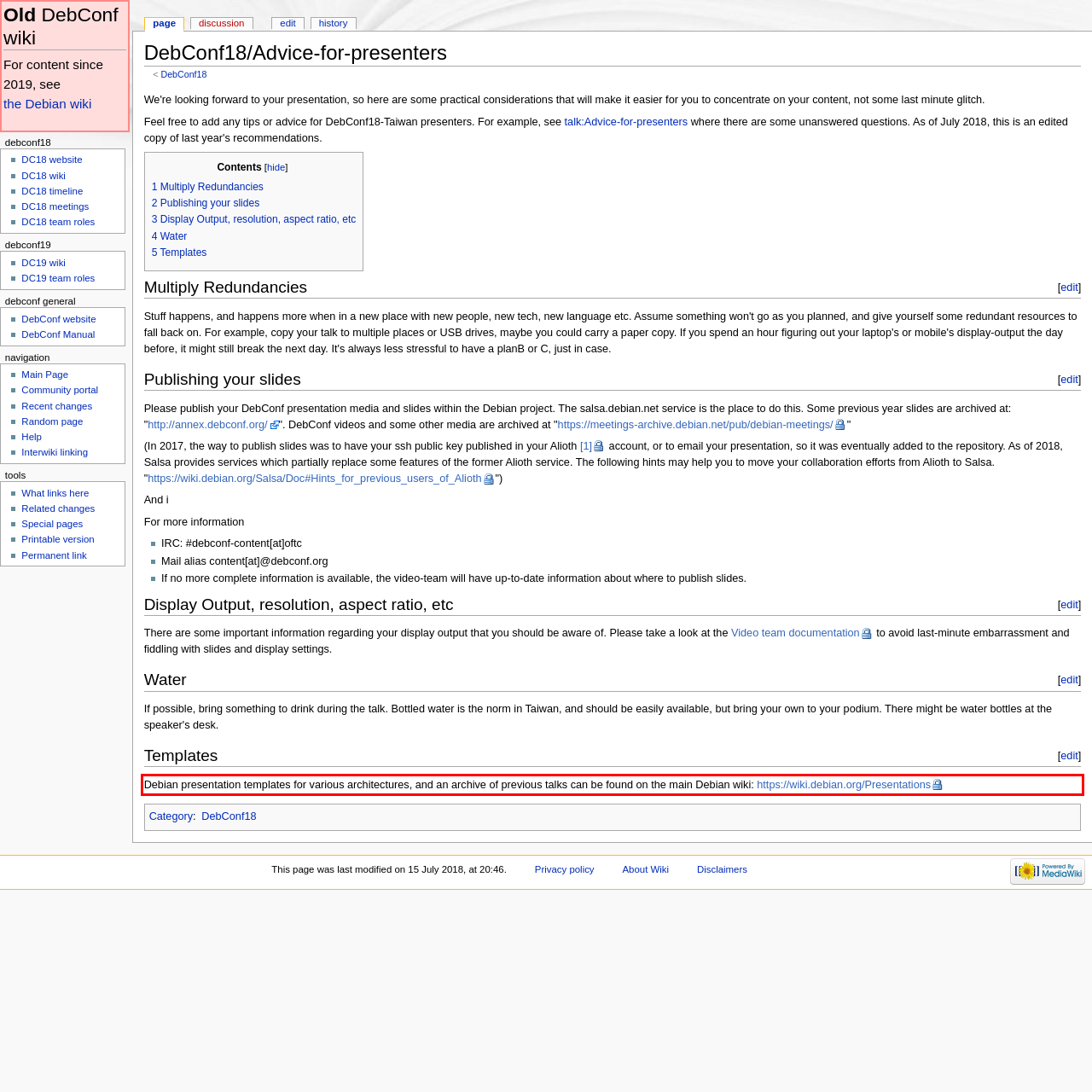Please perform OCR on the UI element surrounded by the red bounding box in the given webpage screenshot and extract its text content.

Debian presentation templates for various architectures, and an archive of previous talks can be found on the main Debian wiki: https://wiki.debian.org/Presentations